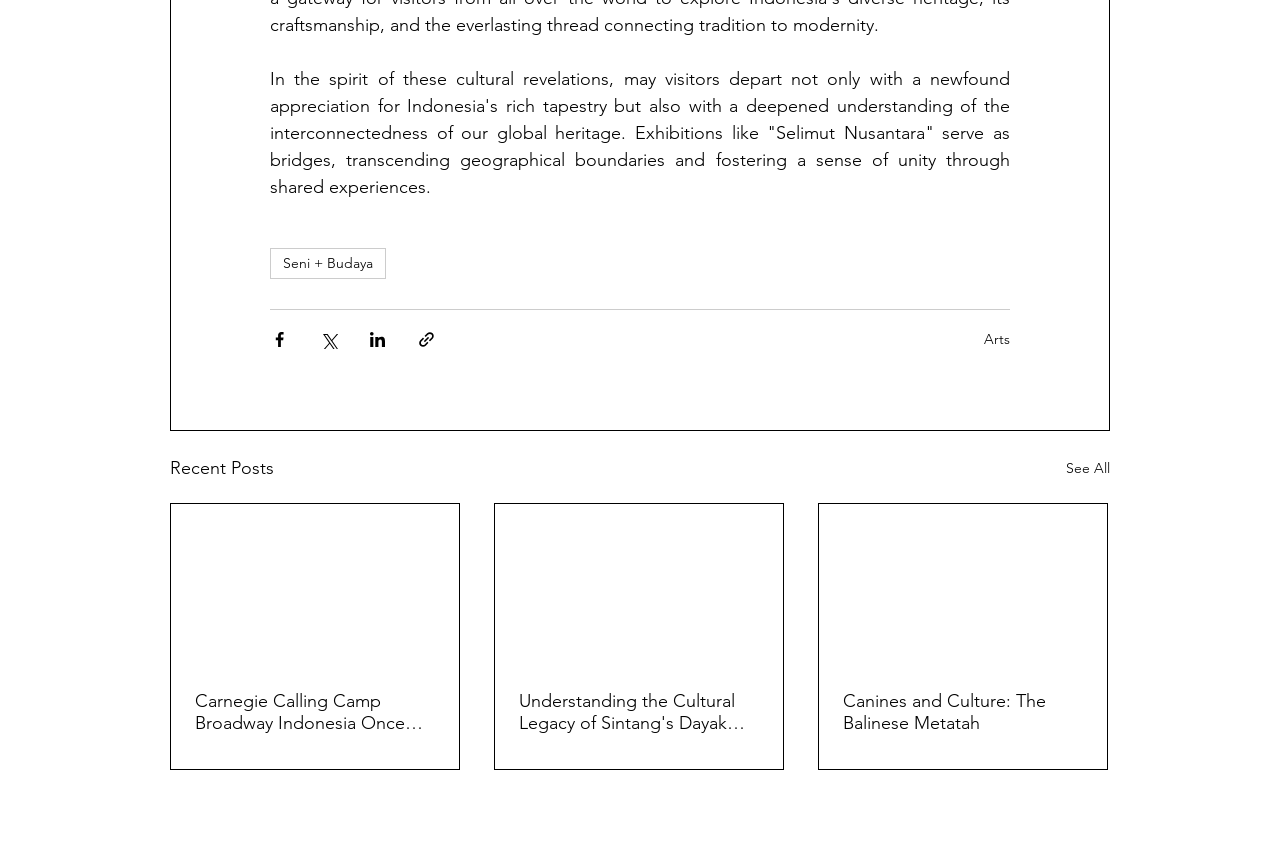Identify the bounding box coordinates of the clickable region to carry out the given instruction: "View all recent posts".

[0.833, 0.534, 0.867, 0.568]